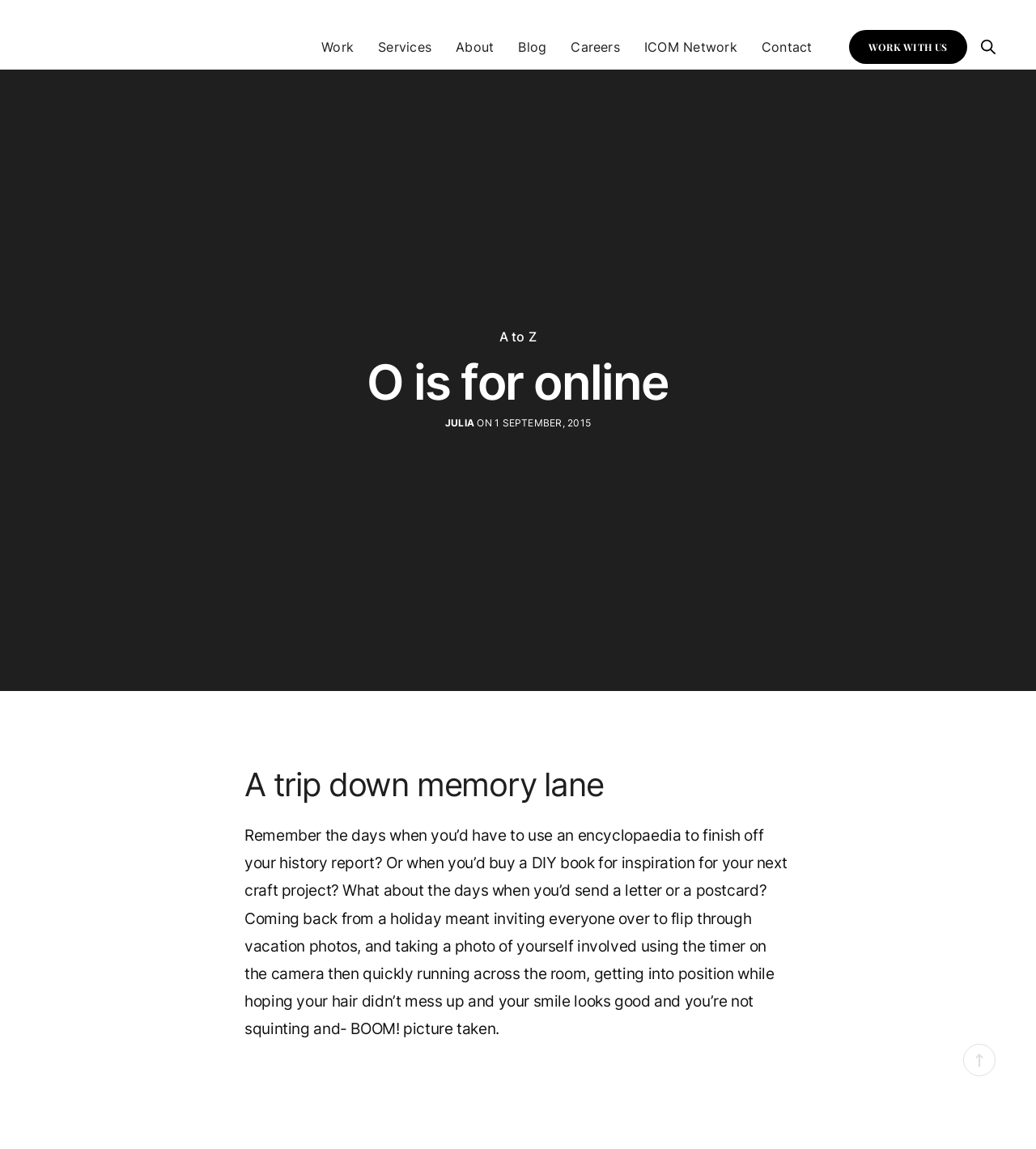How many images are there in the search icon? Examine the screenshot and reply using just one word or a brief phrase.

1